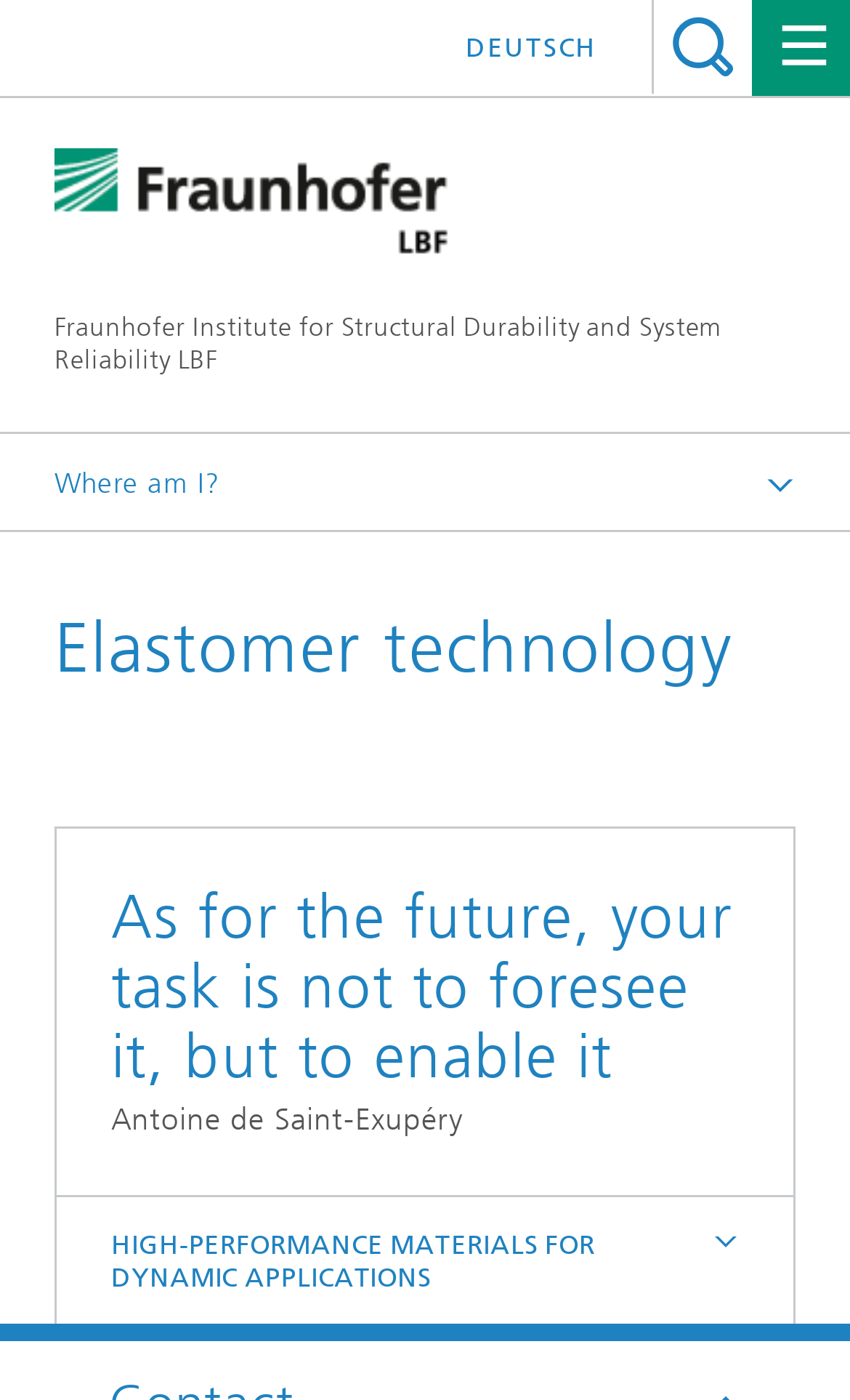Identify the bounding box of the UI element that matches this description: "Menu".

None